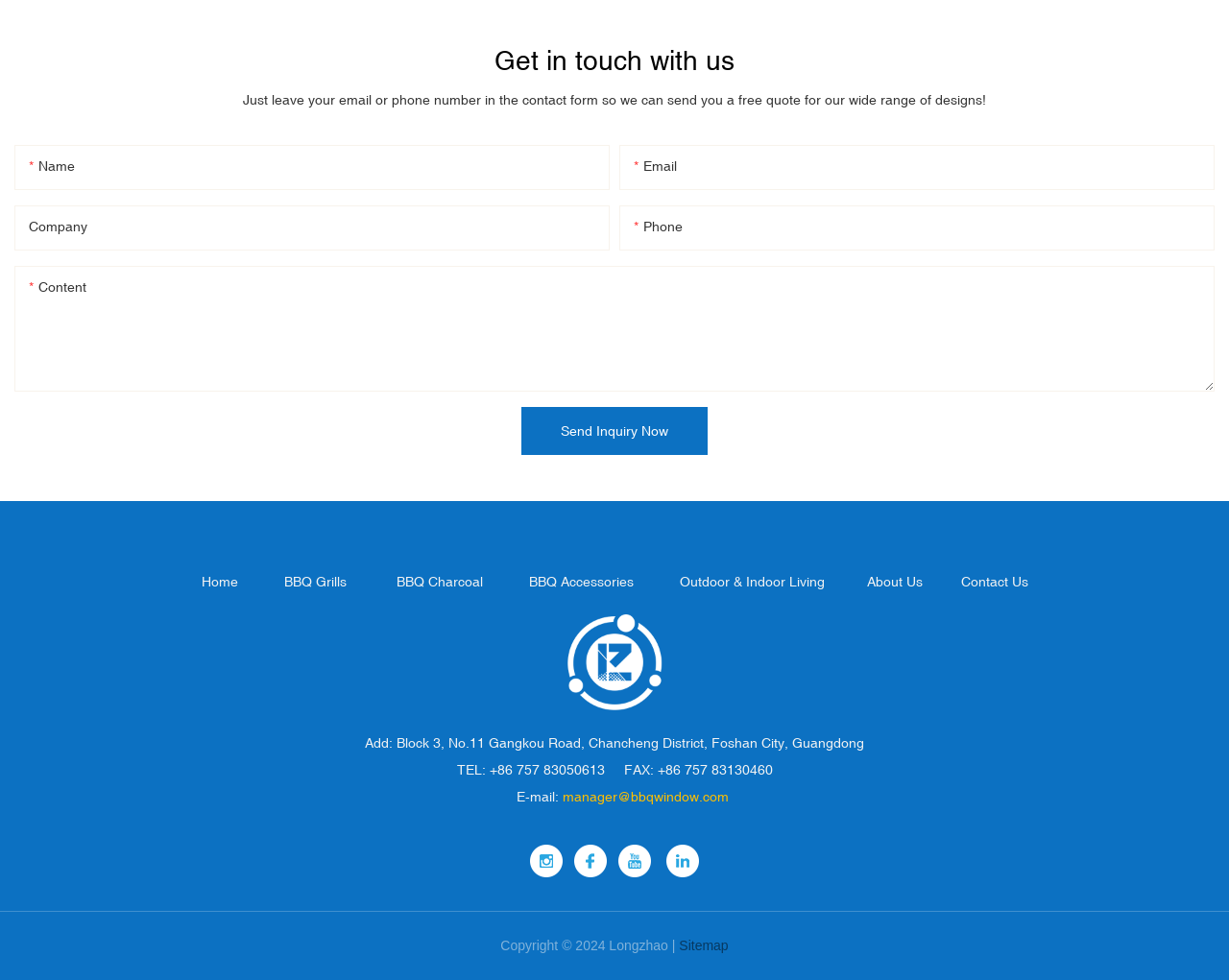What is the company's email address?
Using the information from the image, provide a comprehensive answer to the question.

I found the company's email address by looking at the link element that contains the email address, which is 'manager@bbqwindow.com'.